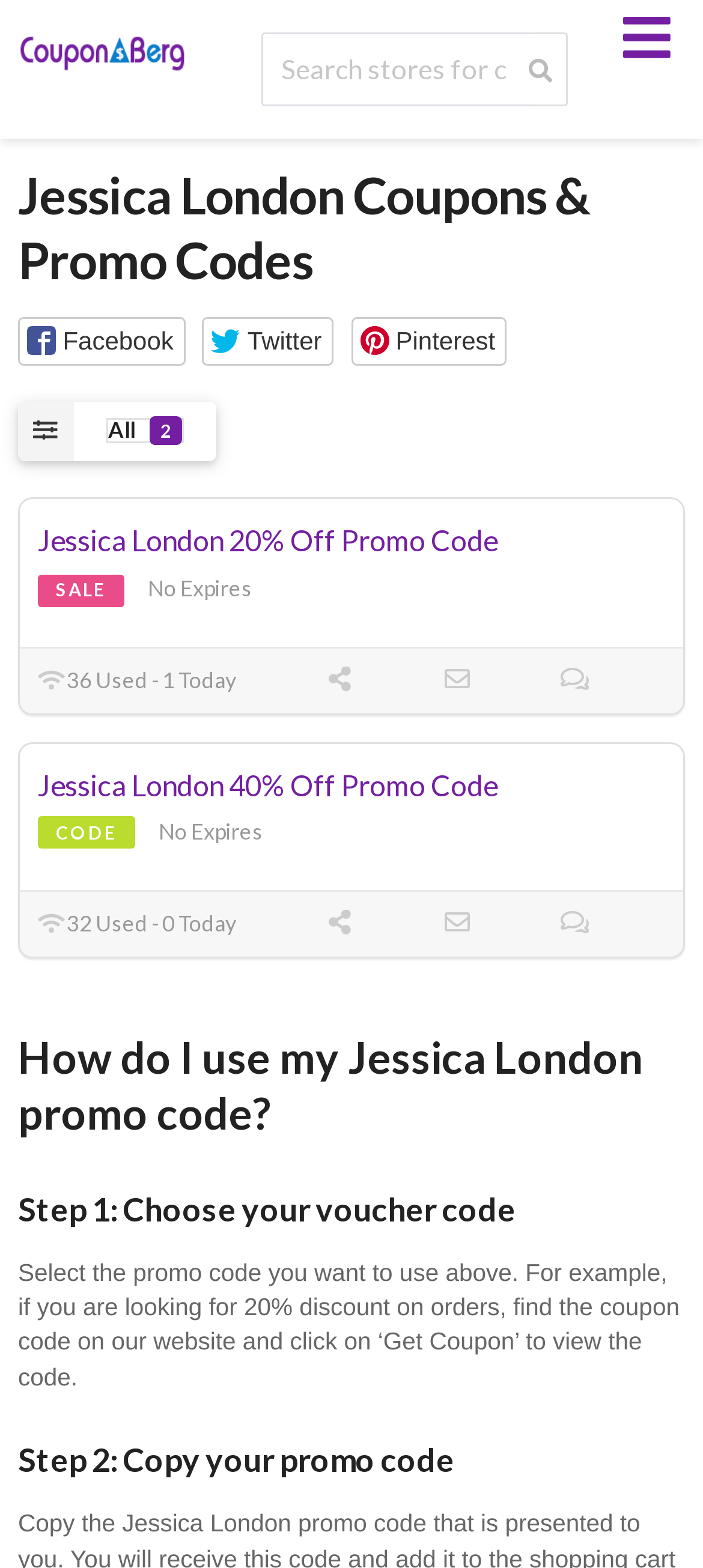Based on the provided description, "Computer & technology", find the bounding box of the corresponding UI element in the screenshot.

None